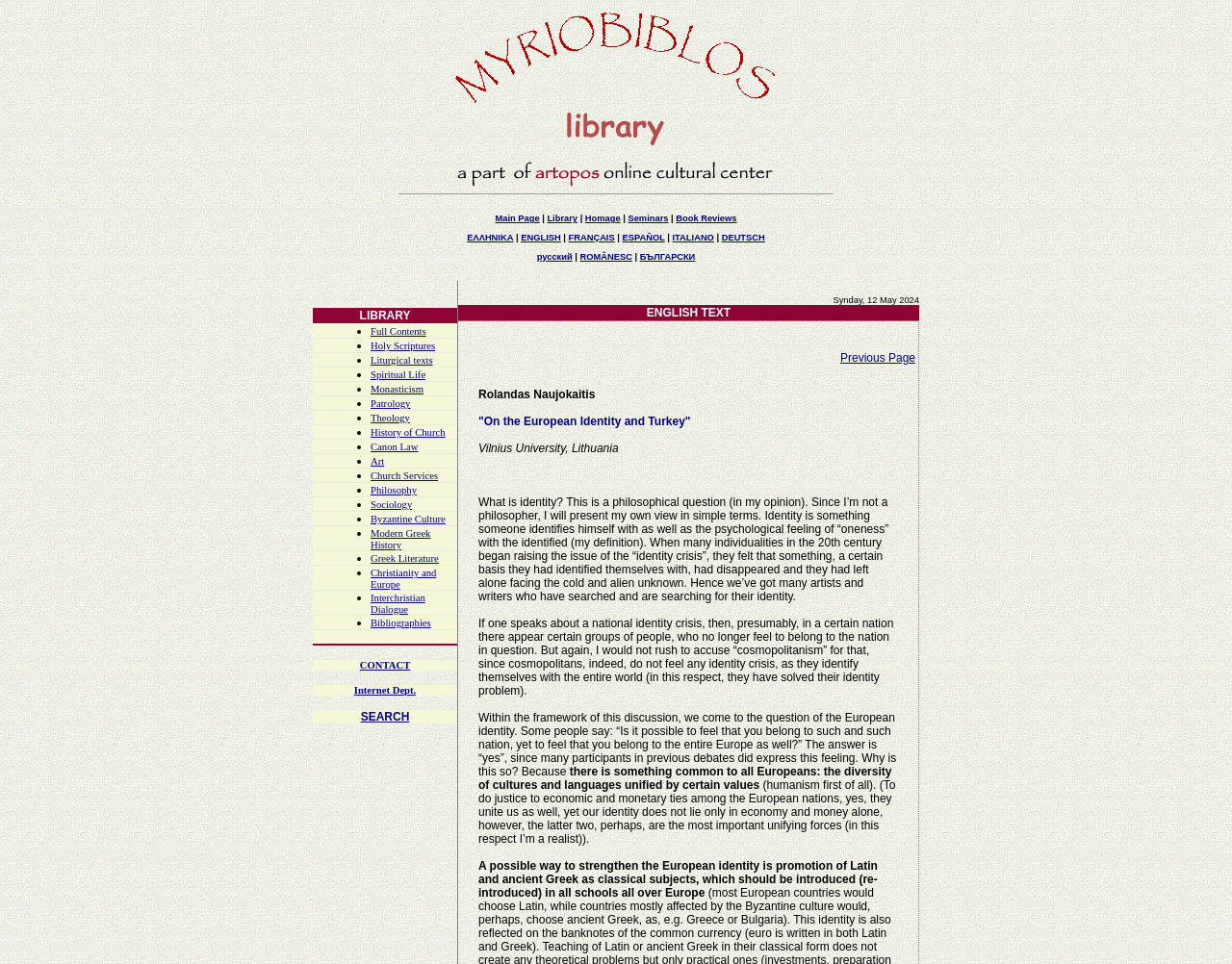Determine the bounding box coordinates of the clickable region to carry out the instruction: "click the link of Holy Scriptures".

[0.301, 0.353, 0.353, 0.364]